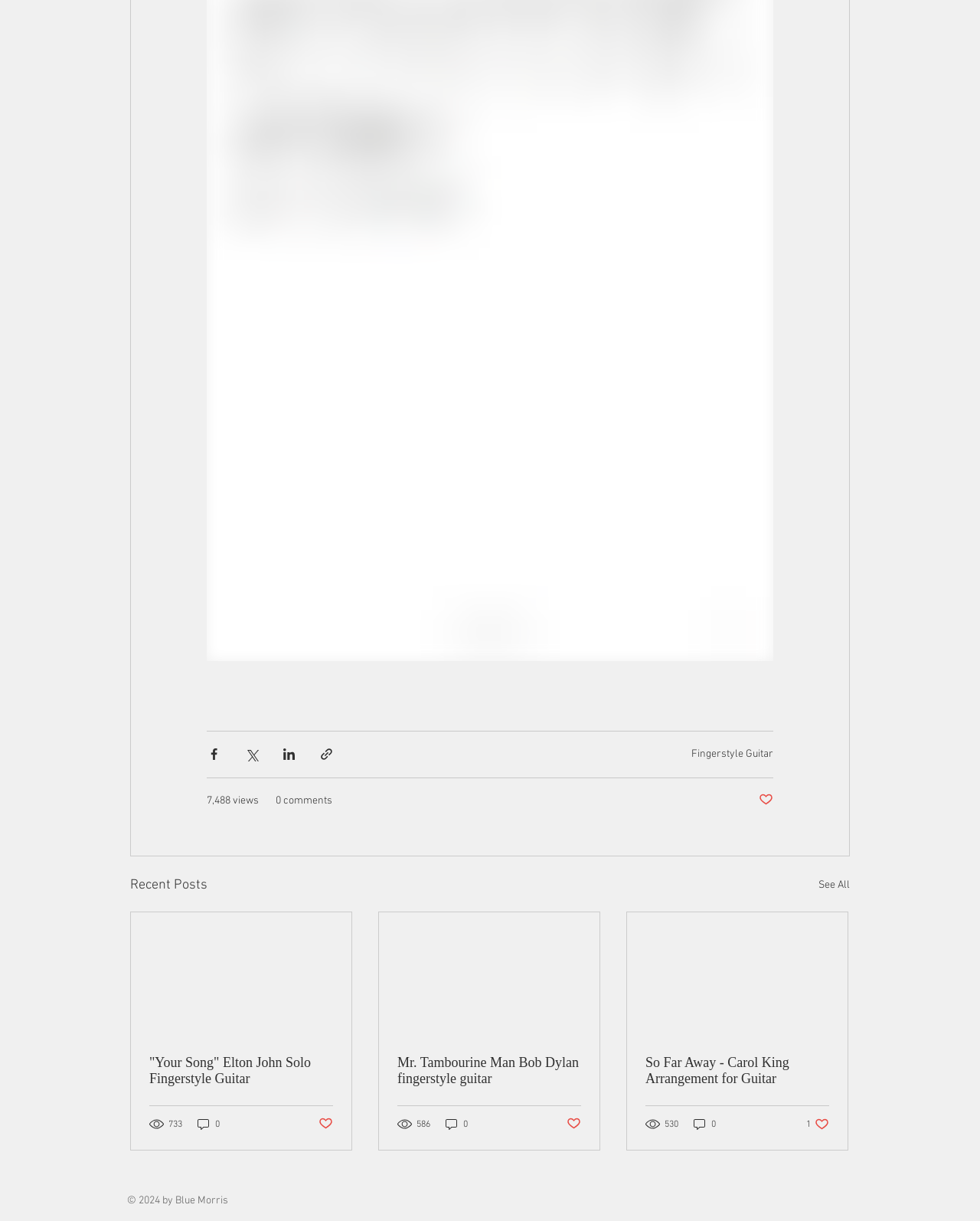Give a one-word or short phrase answer to this question: 
How many views does the second article have?

586